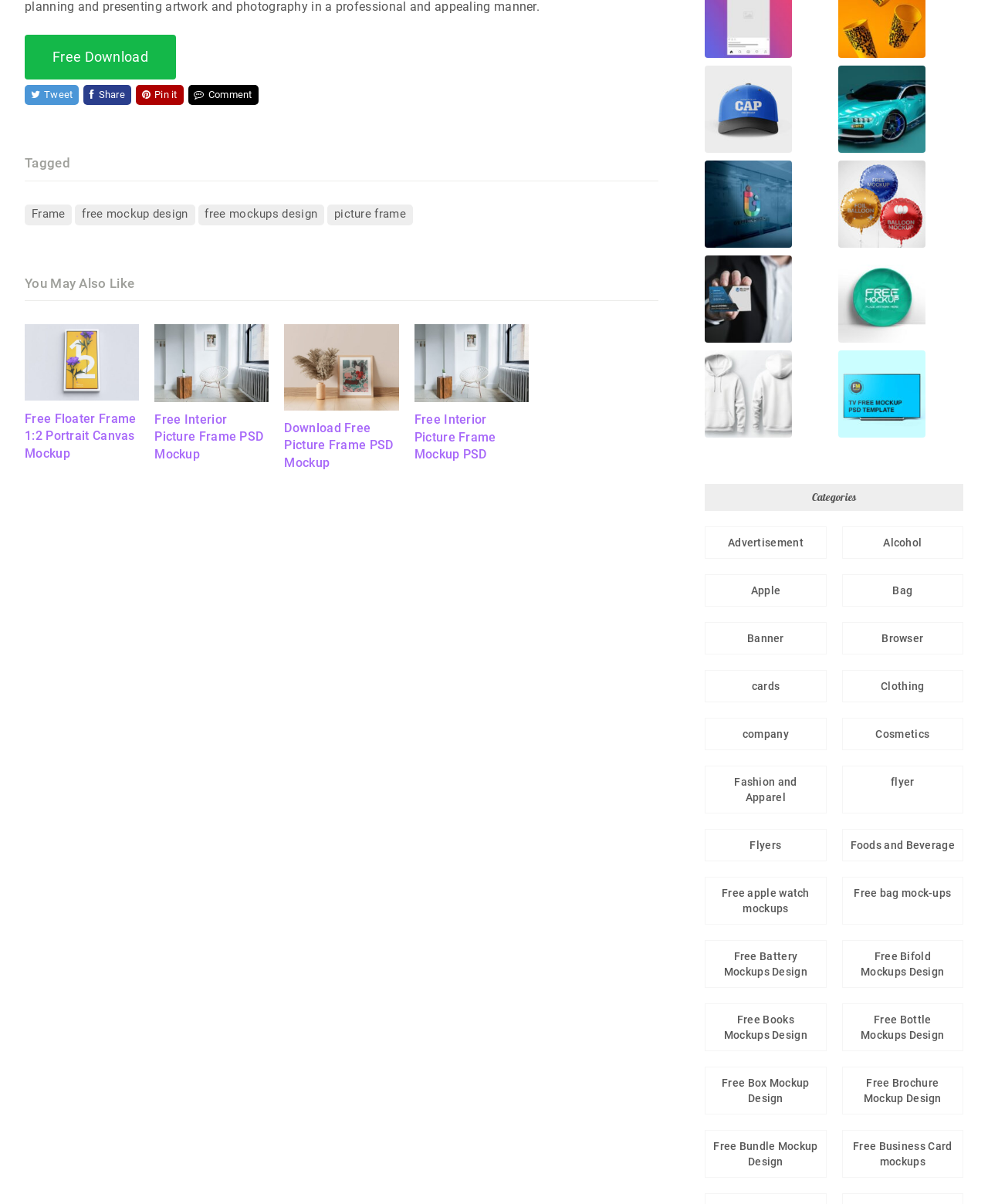Given the element description, predict the bounding box coordinates in the format (top-left x, top-left y, bottom-right x, bottom-right y), using floating point numbers between 0 and 1: Free Box Mockup Design

[0.731, 0.894, 0.819, 0.918]